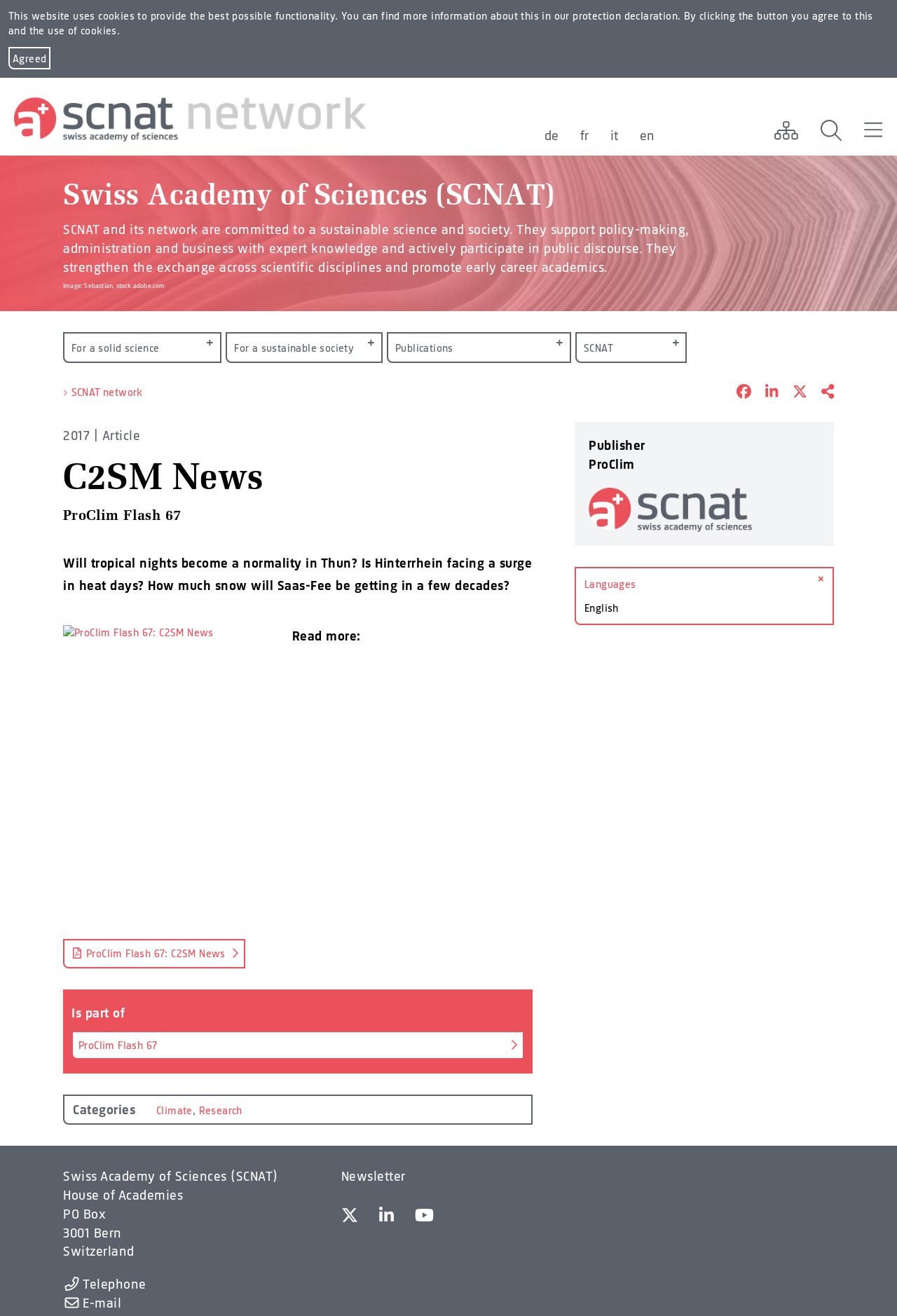What is the topic of the article? Using the information from the screenshot, answer with a single word or phrase.

Climate